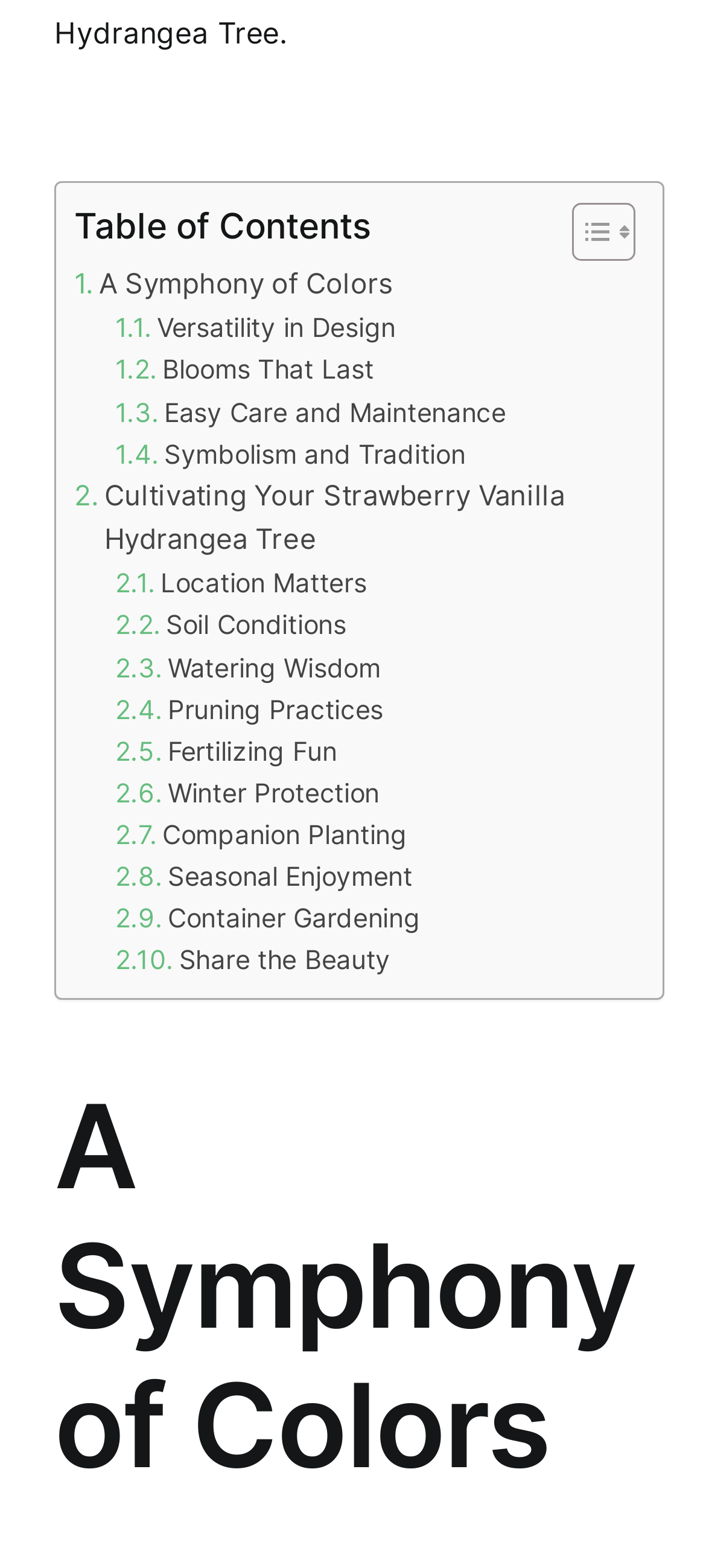What is the last link in the table of contents?
Deliver a detailed and extensive answer to the question.

The last link in the table of contents can be found by looking at the last link element within the LayoutTable element with the text 'Table of Contents'. The text of this link element is 'Share the Beauty'.